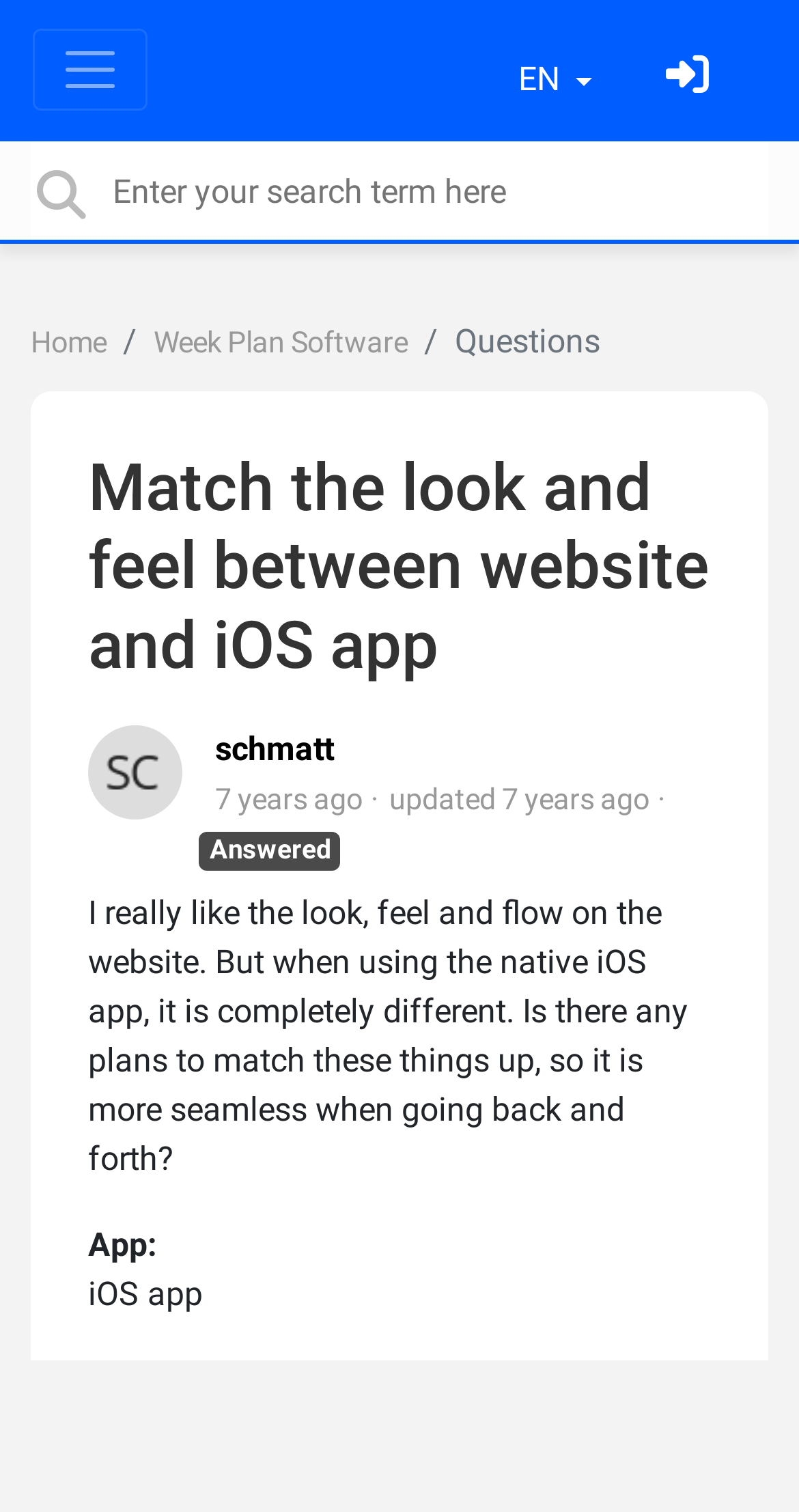Locate the heading on the webpage and return its text.

Match the look and feel between website and iOS app